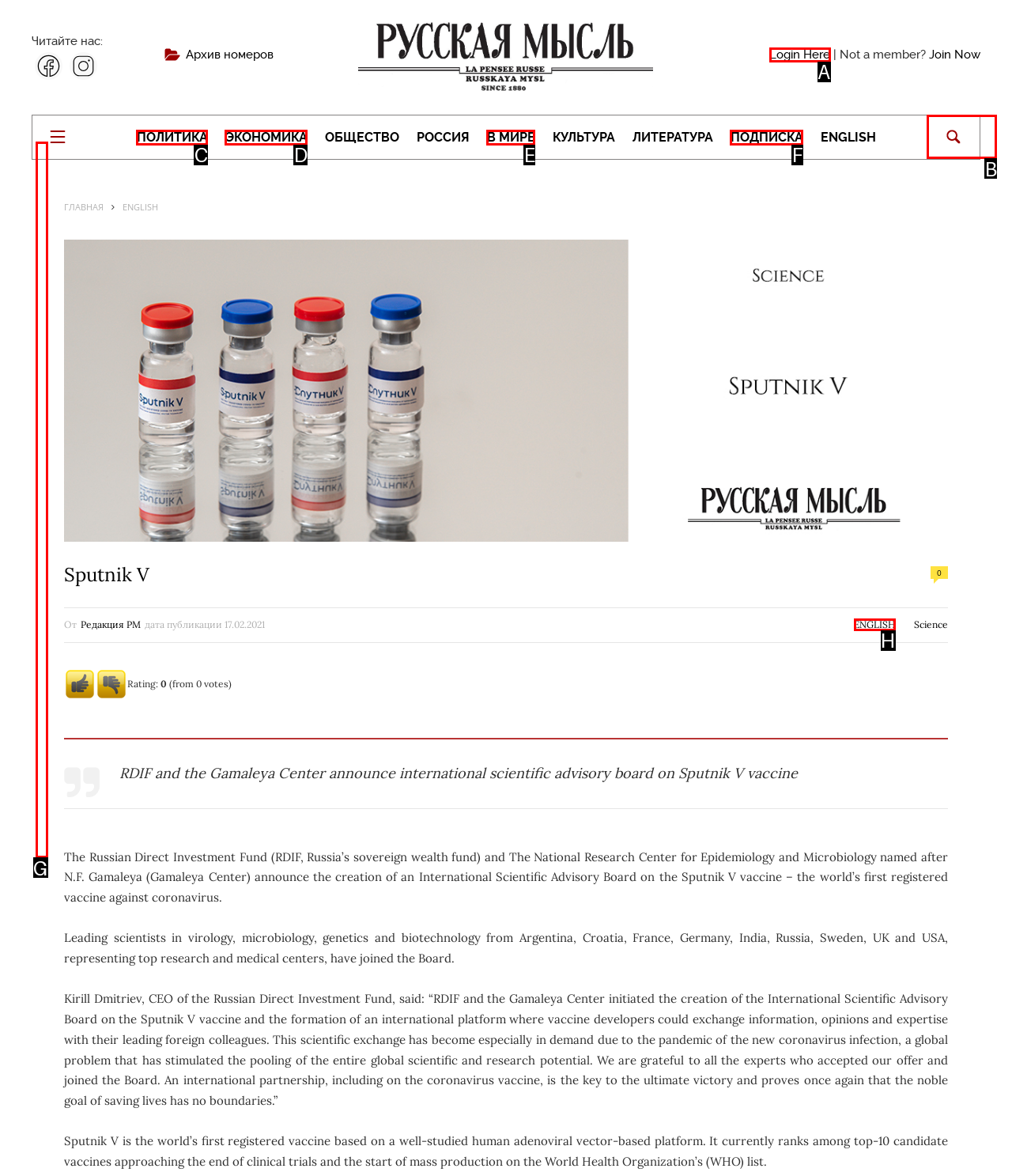Indicate which red-bounded element should be clicked to perform the task: Search for something in the search box Answer with the letter of the correct option.

B